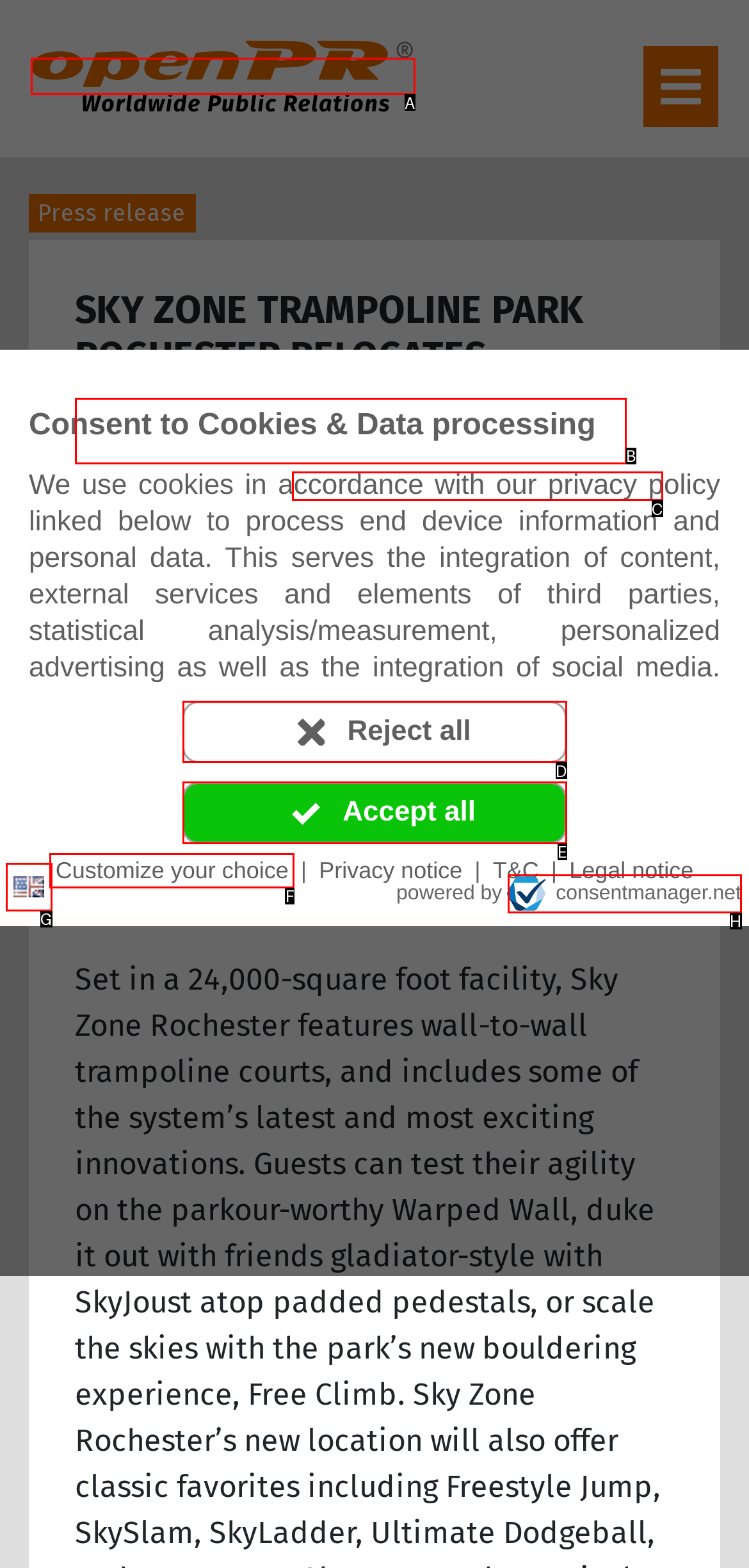Select the letter of the HTML element that best fits the description: consentmanager.net
Answer with the corresponding letter from the provided choices.

H